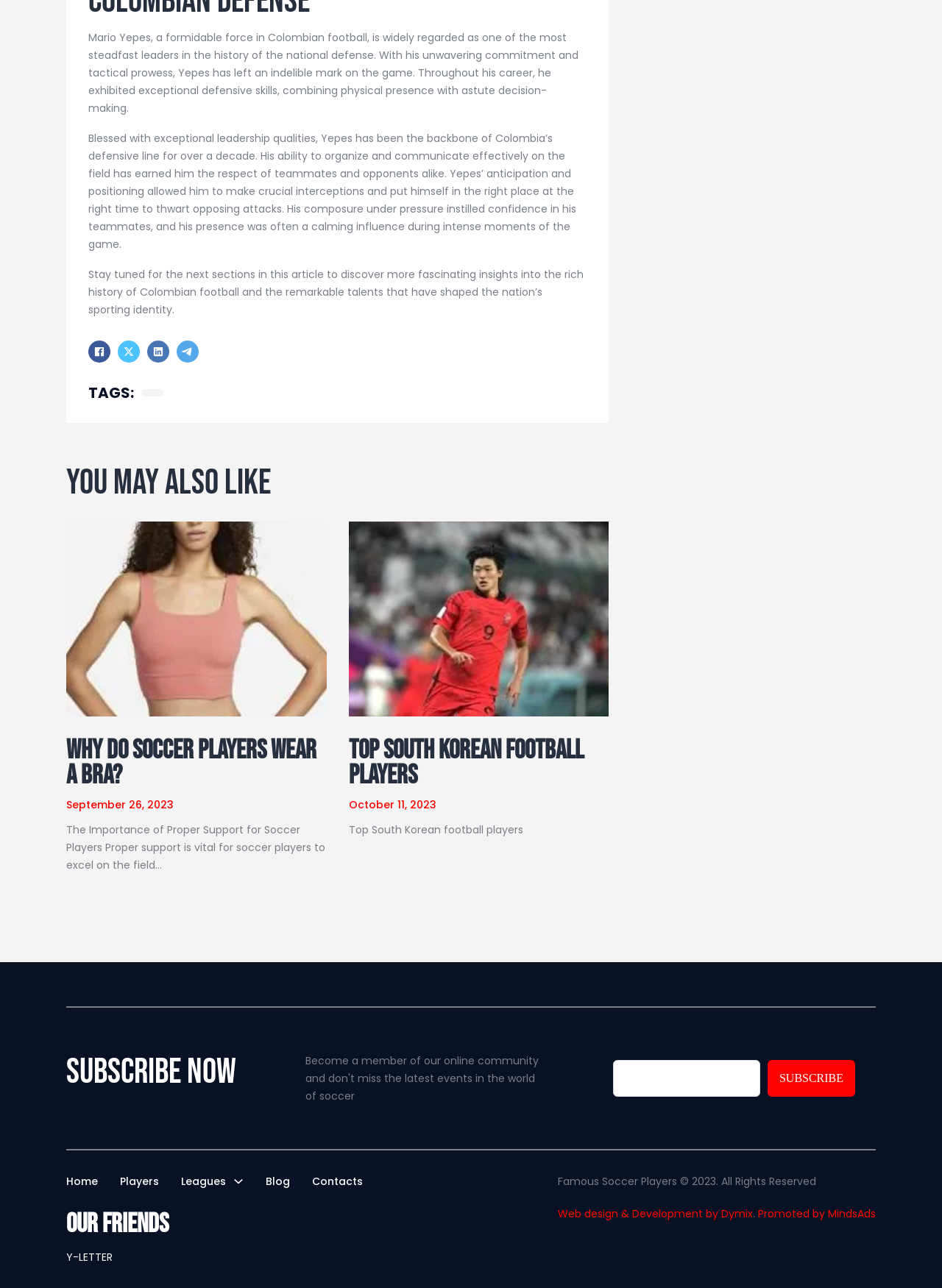Show the bounding box coordinates of the region that should be clicked to follow the instruction: "Go to the Home page."

[0.07, 0.91, 0.104, 0.924]